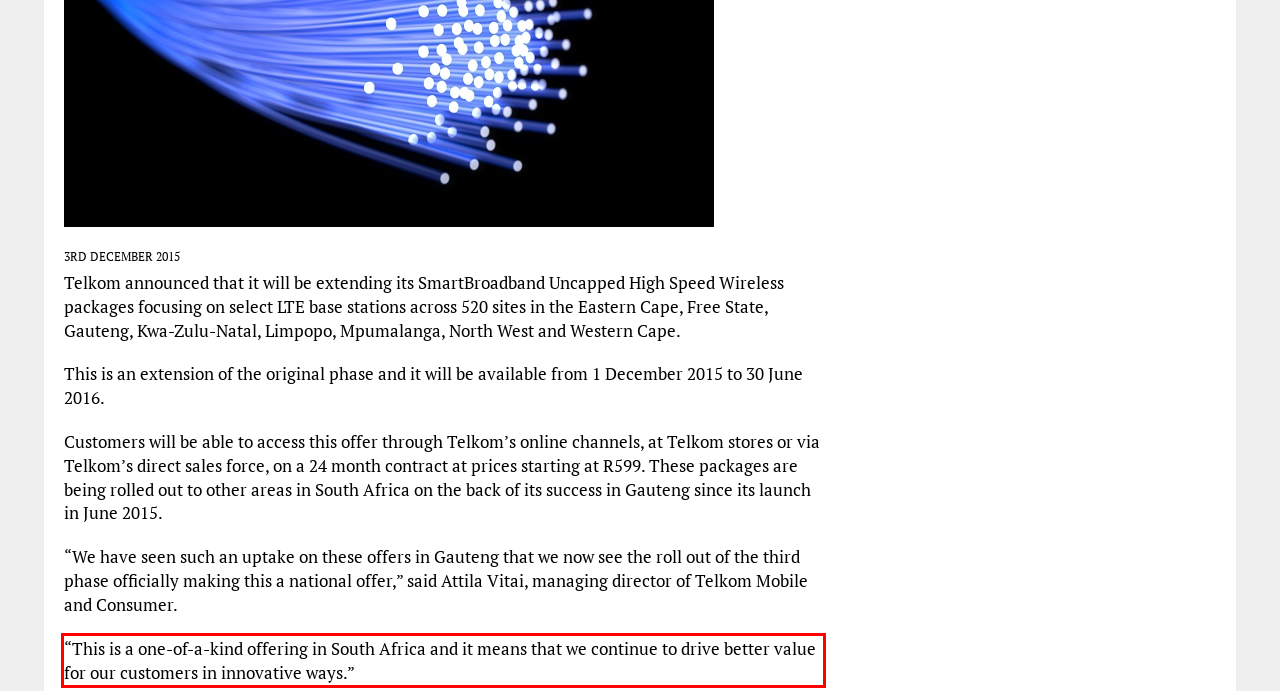By examining the provided screenshot of a webpage, recognize the text within the red bounding box and generate its text content.

“This is a one-of-a-kind offering in South Africa and it means that we continue to drive better value for our customers in innovative ways.”